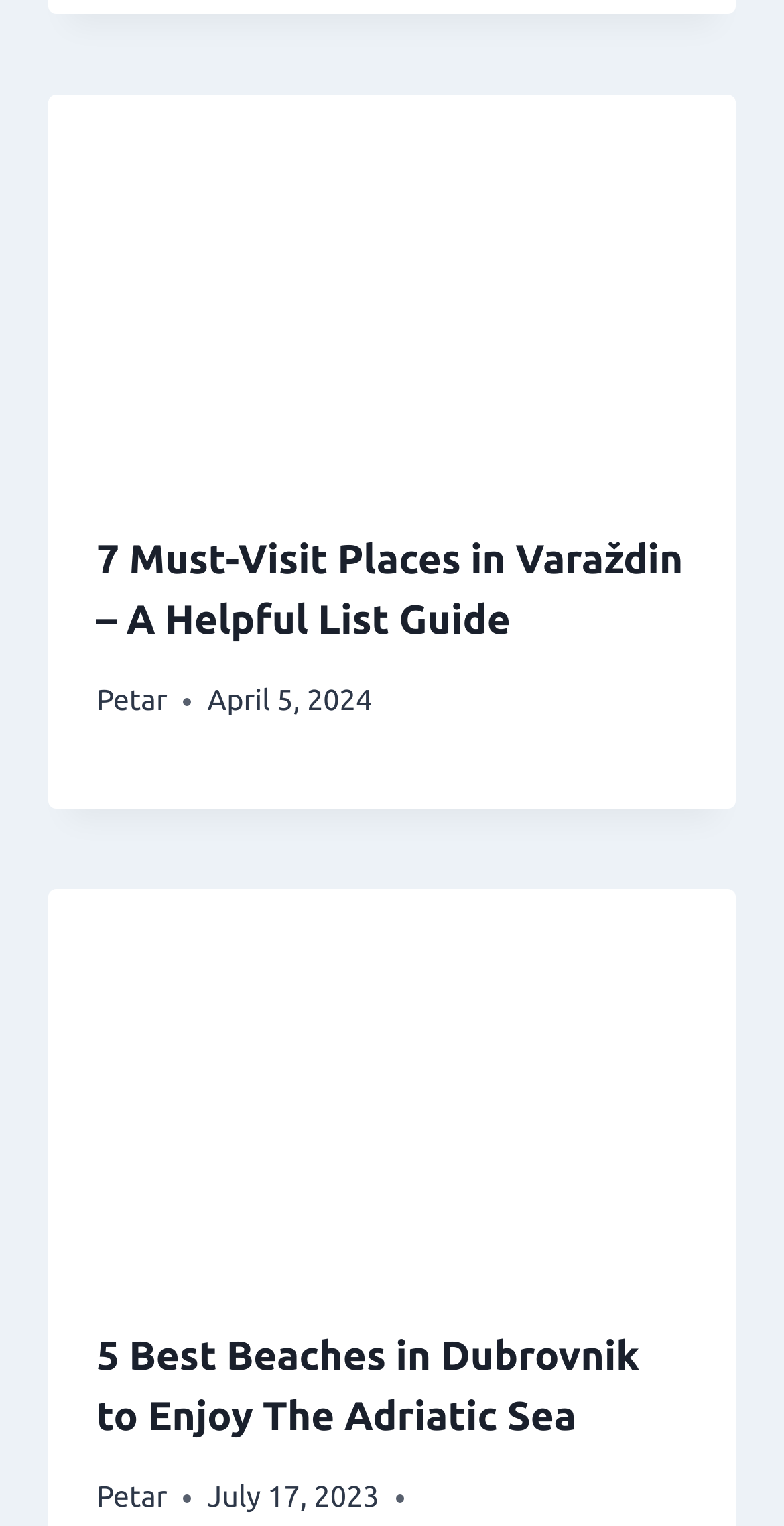When was the first article published?
Your answer should be a single word or phrase derived from the screenshot.

April 5, 2024